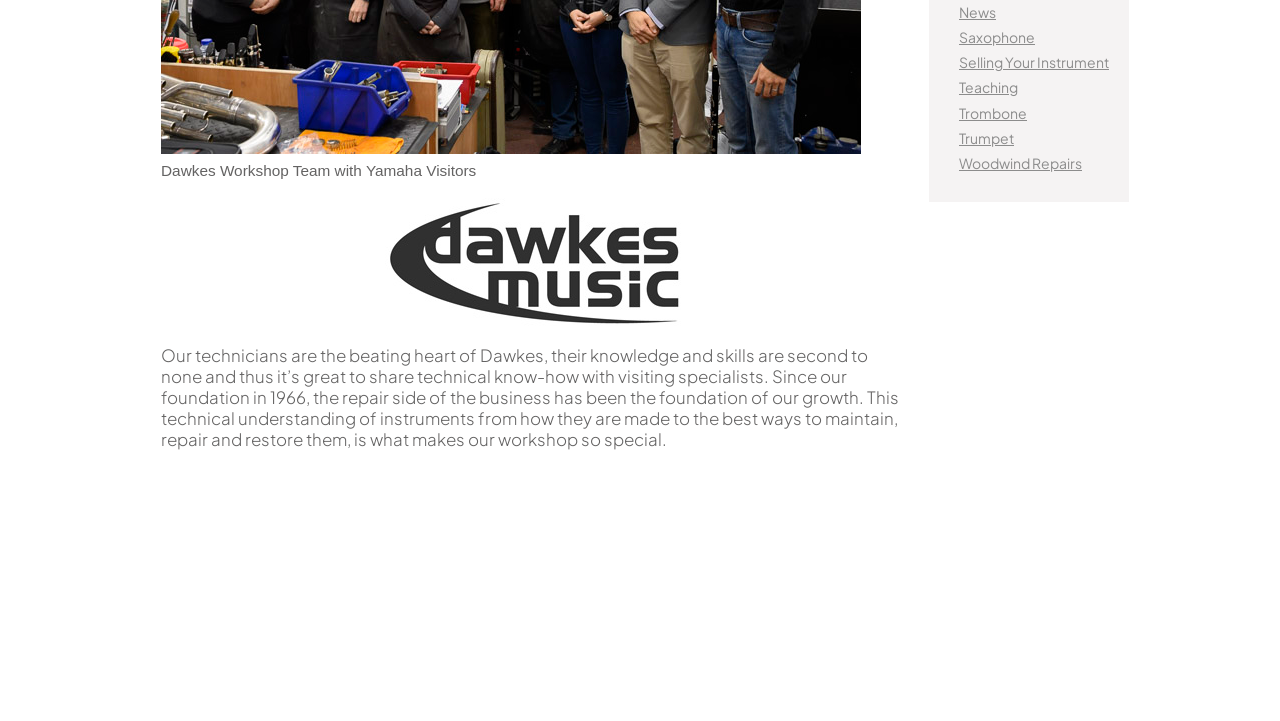Identify the bounding box for the given UI element using the description provided. Coordinates should be in the format (top-left x, top-left y, bottom-right x, bottom-right y) and must be between 0 and 1. Here is the description: Selling Your Instrument

[0.749, 0.074, 0.866, 0.099]